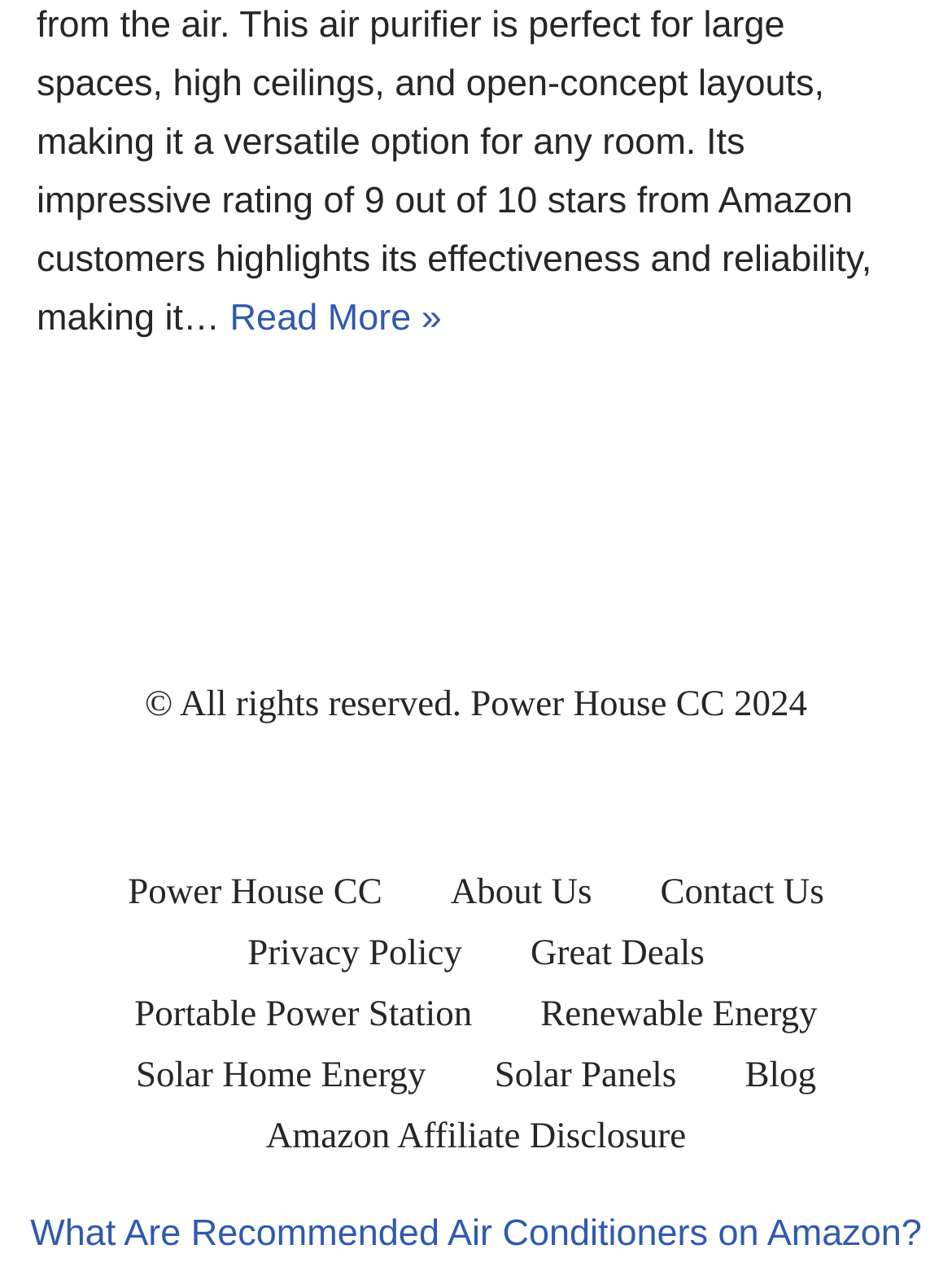Please answer the following question using a single word or phrase: What is the purpose of the air purifier?

Purifying the air in huge rooms